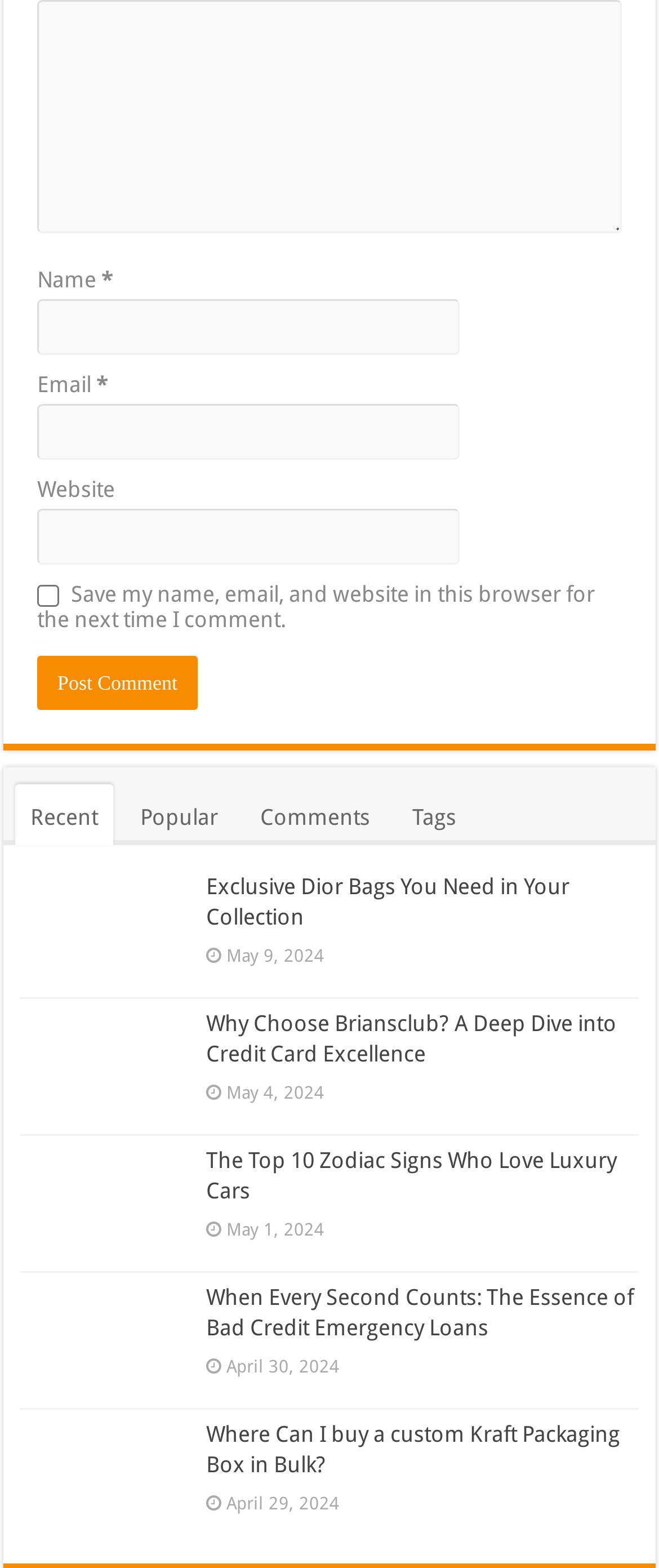How many links are there in the top section?
Answer the question with a single word or phrase by looking at the picture.

4